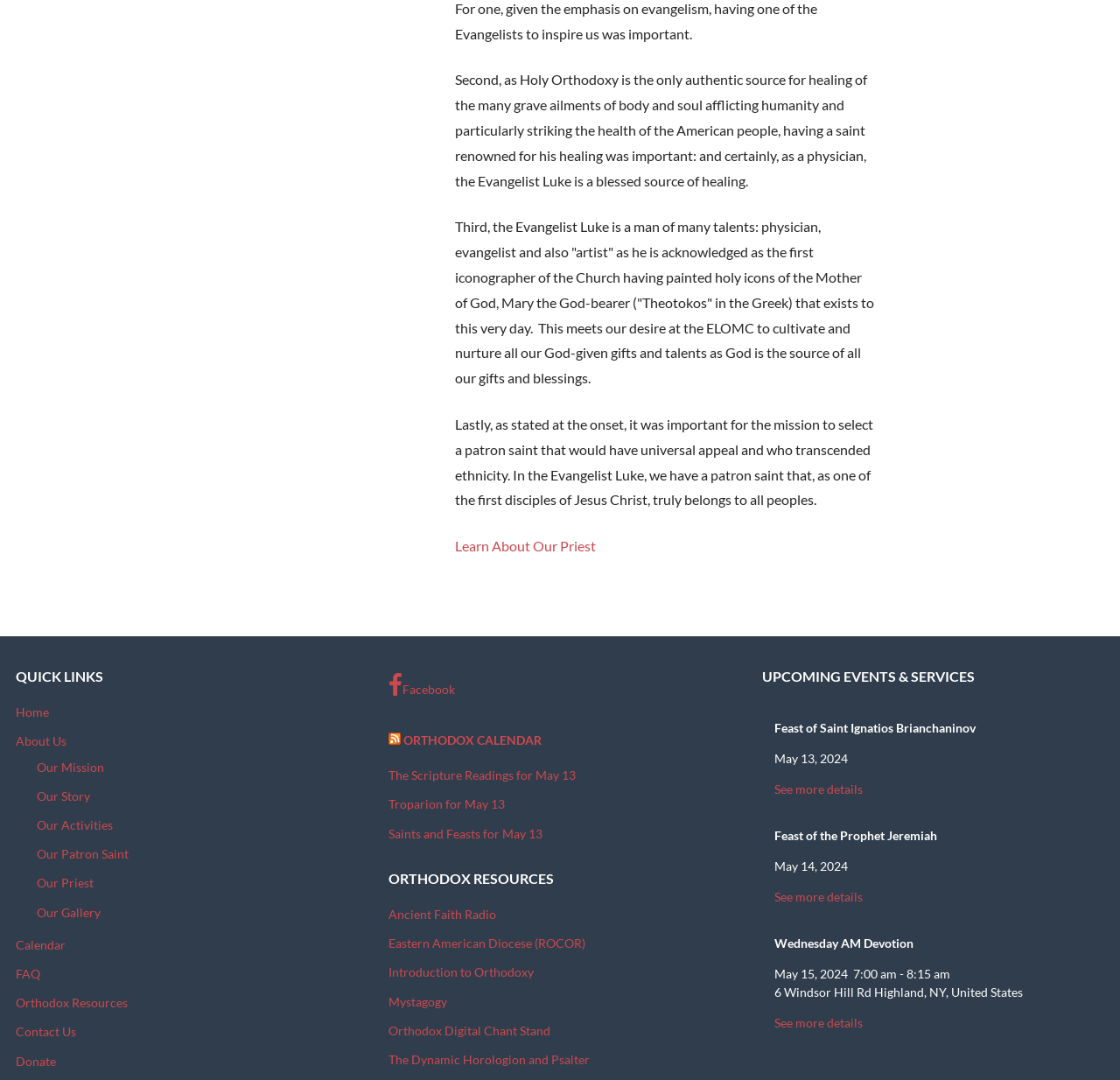What is the time of the Wednesday AM Devotion?
Based on the visual details in the image, please answer the question thoroughly.

The time of the Wednesday AM Devotion can be found in the text 'Wednesday AM Devotion' followed by '7:00 am' and then '8:15 am'.